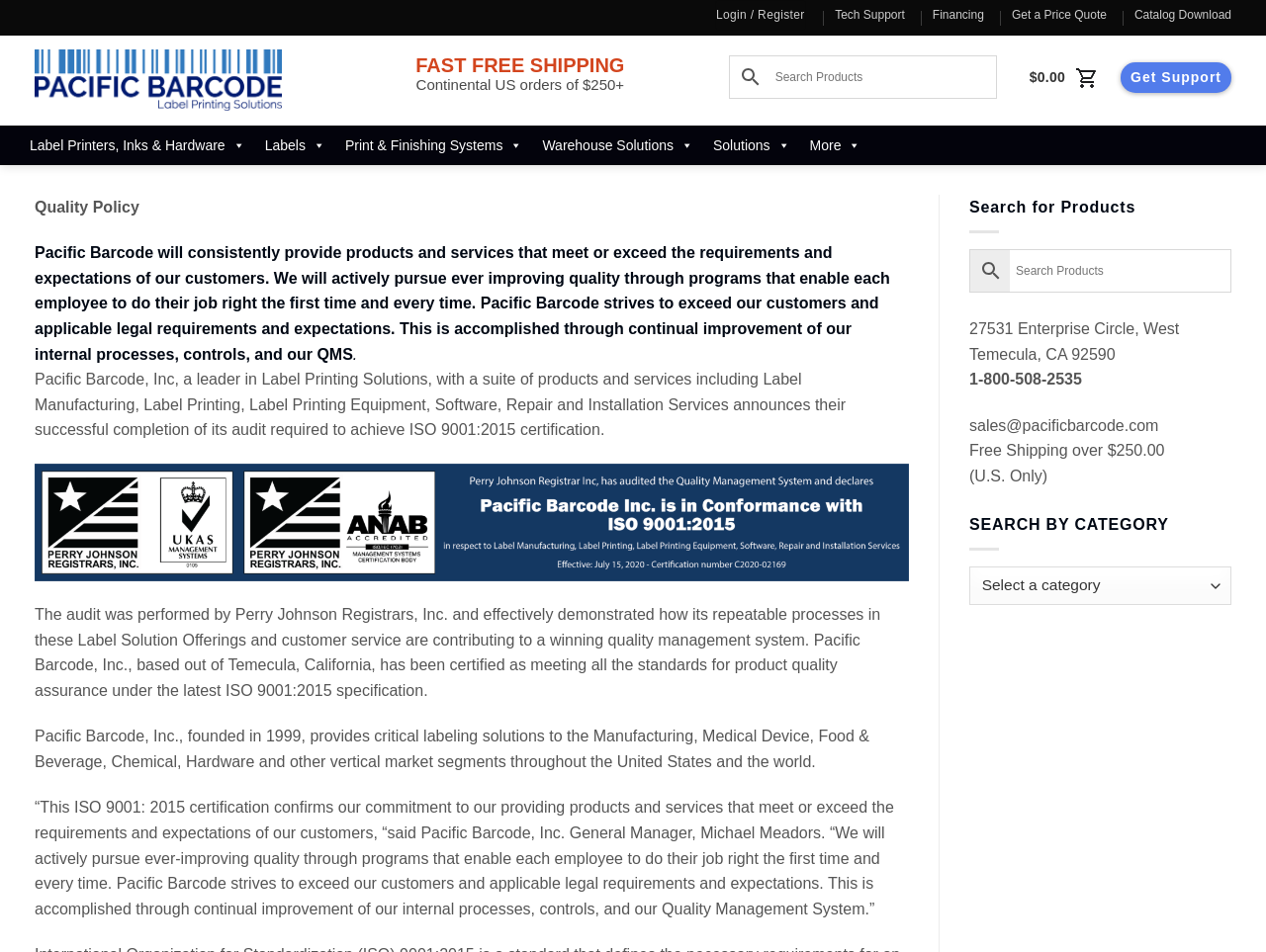Please predict the bounding box coordinates of the element's region where a click is necessary to complete the following instruction: "Get a price quote". The coordinates should be represented by four float numbers between 0 and 1, i.e., [left, top, right, bottom].

[0.799, 0.002, 0.874, 0.029]